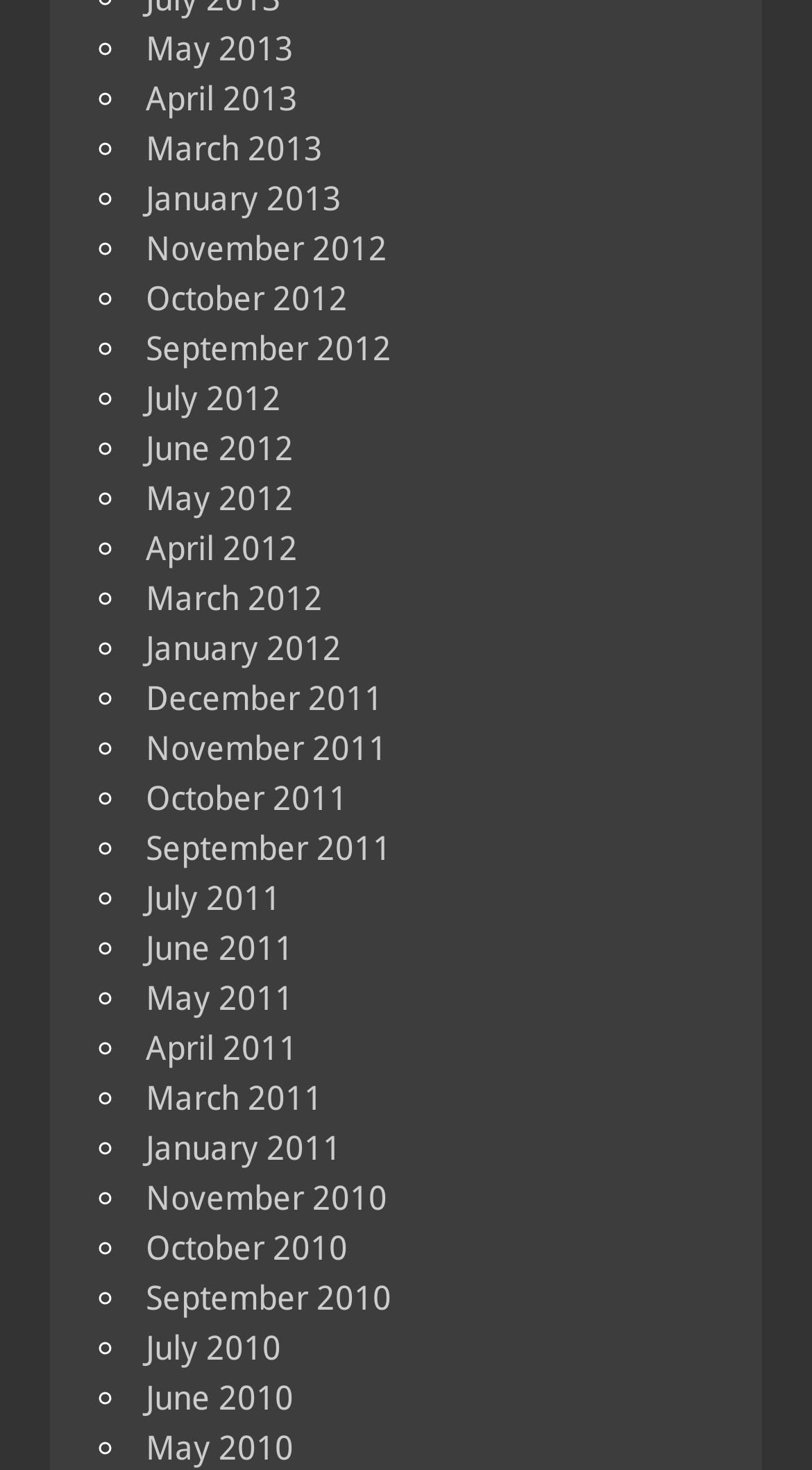Find the bounding box coordinates of the element to click in order to complete the given instruction: "View June 2010."

[0.179, 0.937, 0.362, 0.964]